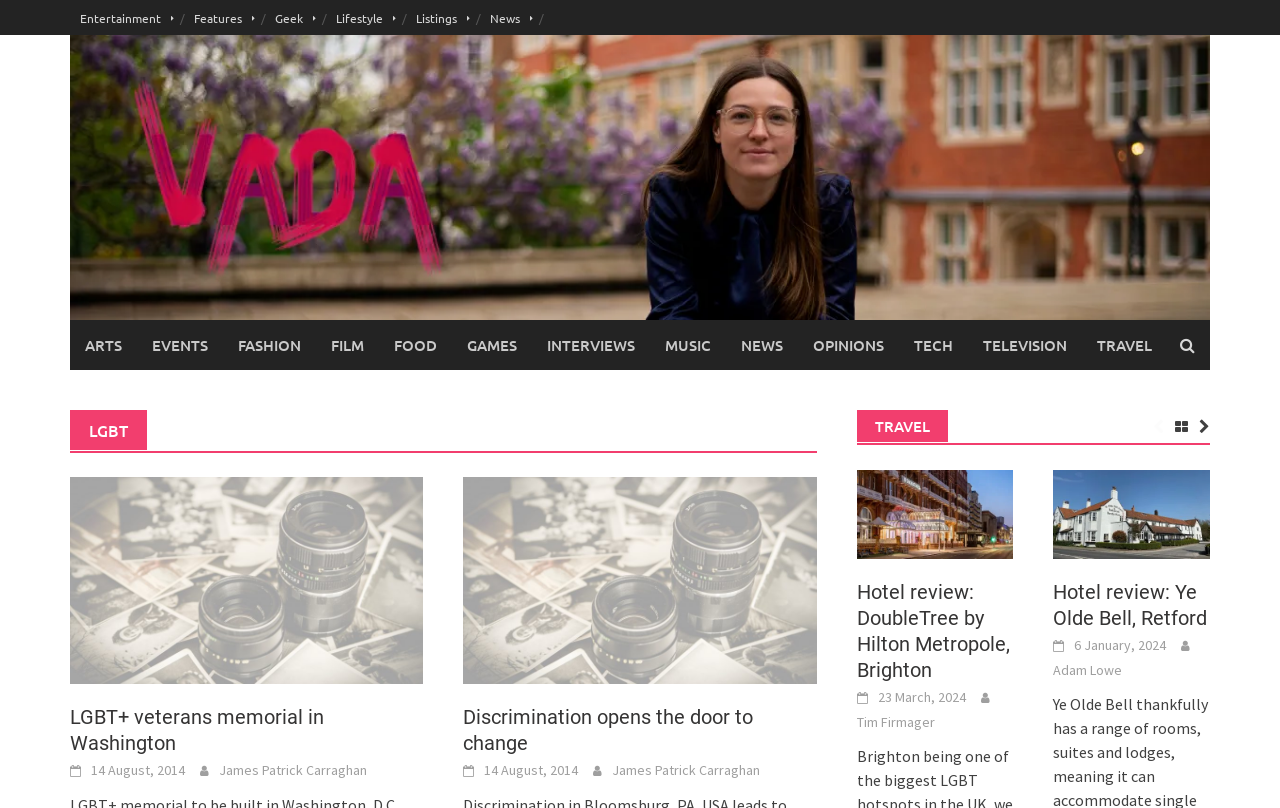Who is the author of the second article?
Look at the screenshot and respond with a single word or phrase.

James Patrick Carraghan